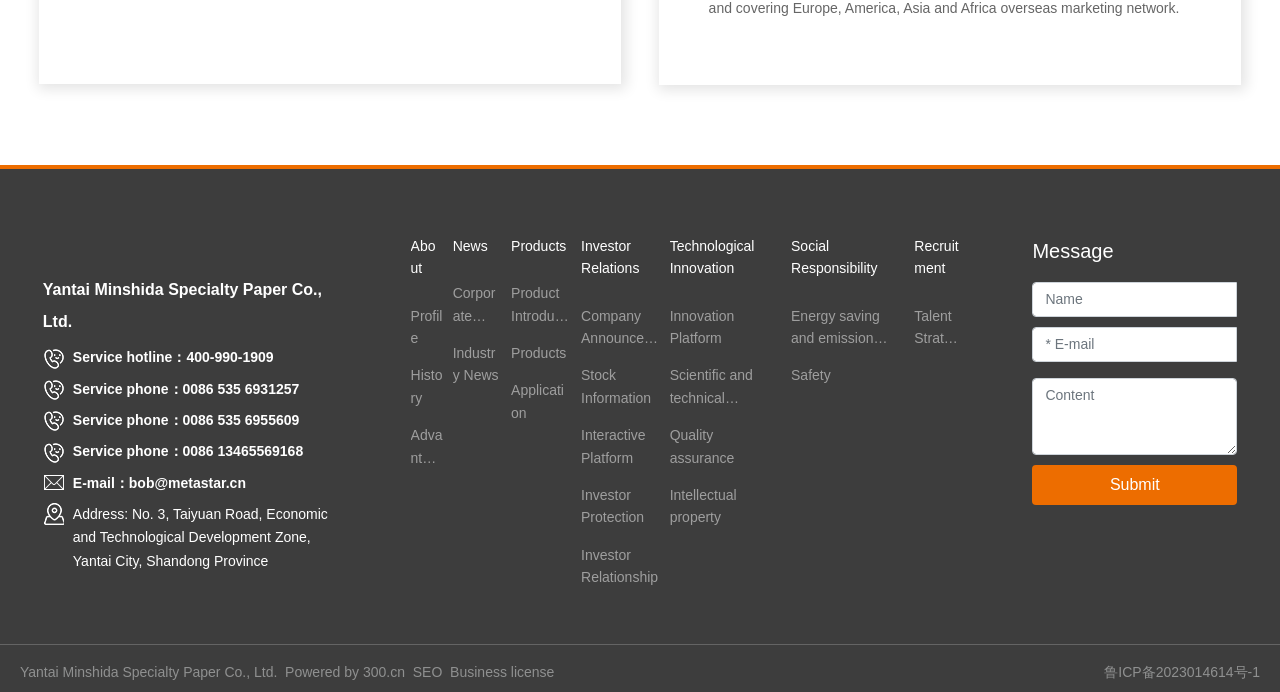Specify the bounding box coordinates of the element's area that should be clicked to execute the given instruction: "View the company profile". The coordinates should be four float numbers between 0 and 1, i.e., [left, top, right, bottom].

[0.321, 0.44, 0.346, 0.505]